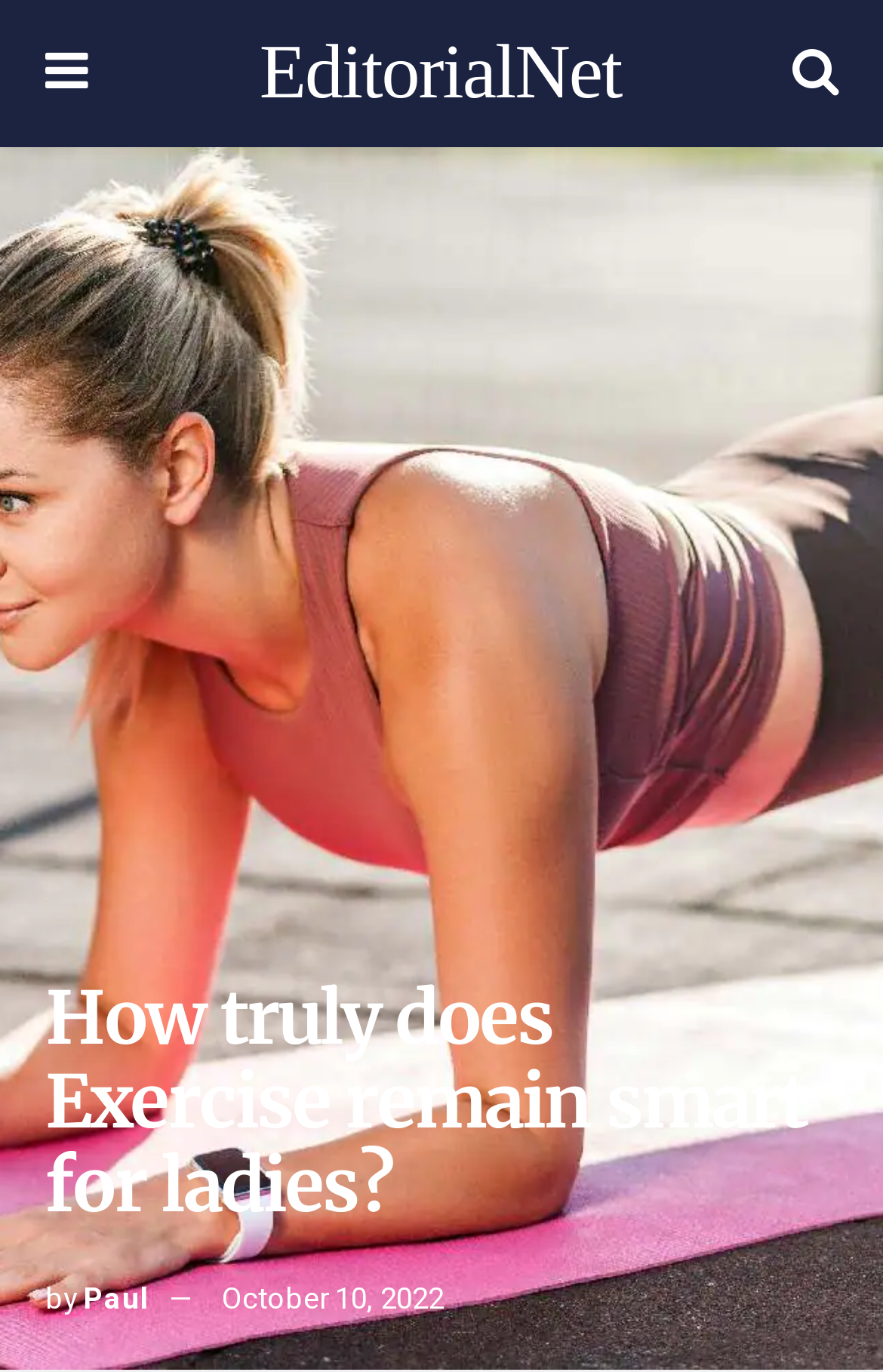Provide your answer in a single word or phrase: 
What is the main topic of the article?

Exercise for women